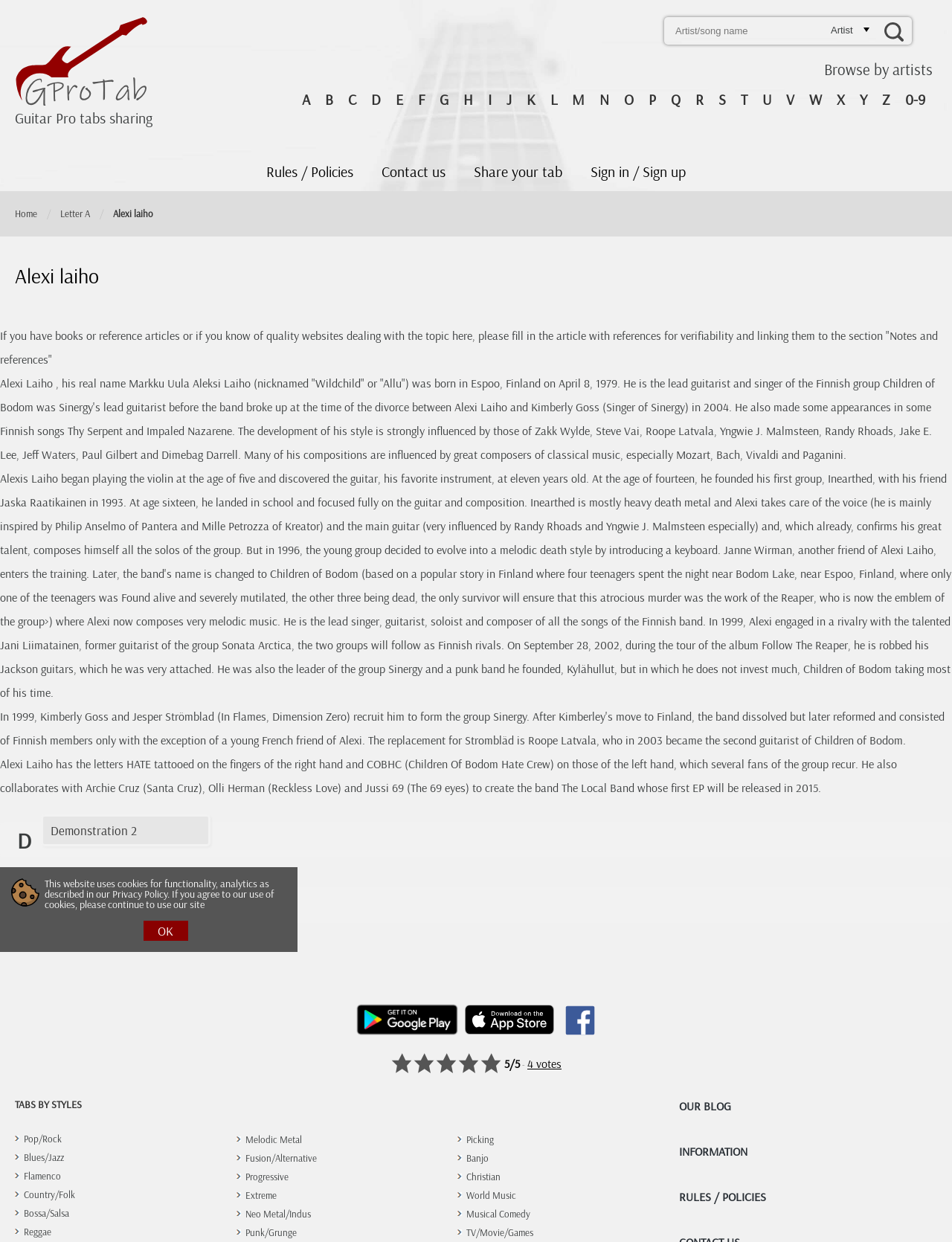Refer to the image and answer the question with as much detail as possible: What is the name of the Finnish group Alexi Laiho is the lead guitarist and singer of?

I found this information in the paragraph that describes Alexi Laiho's biography, which is located in the middle of the webpage. The paragraph mentions that Alexi Laiho is the lead guitarist and singer of the Finnish group Children of Bodom.